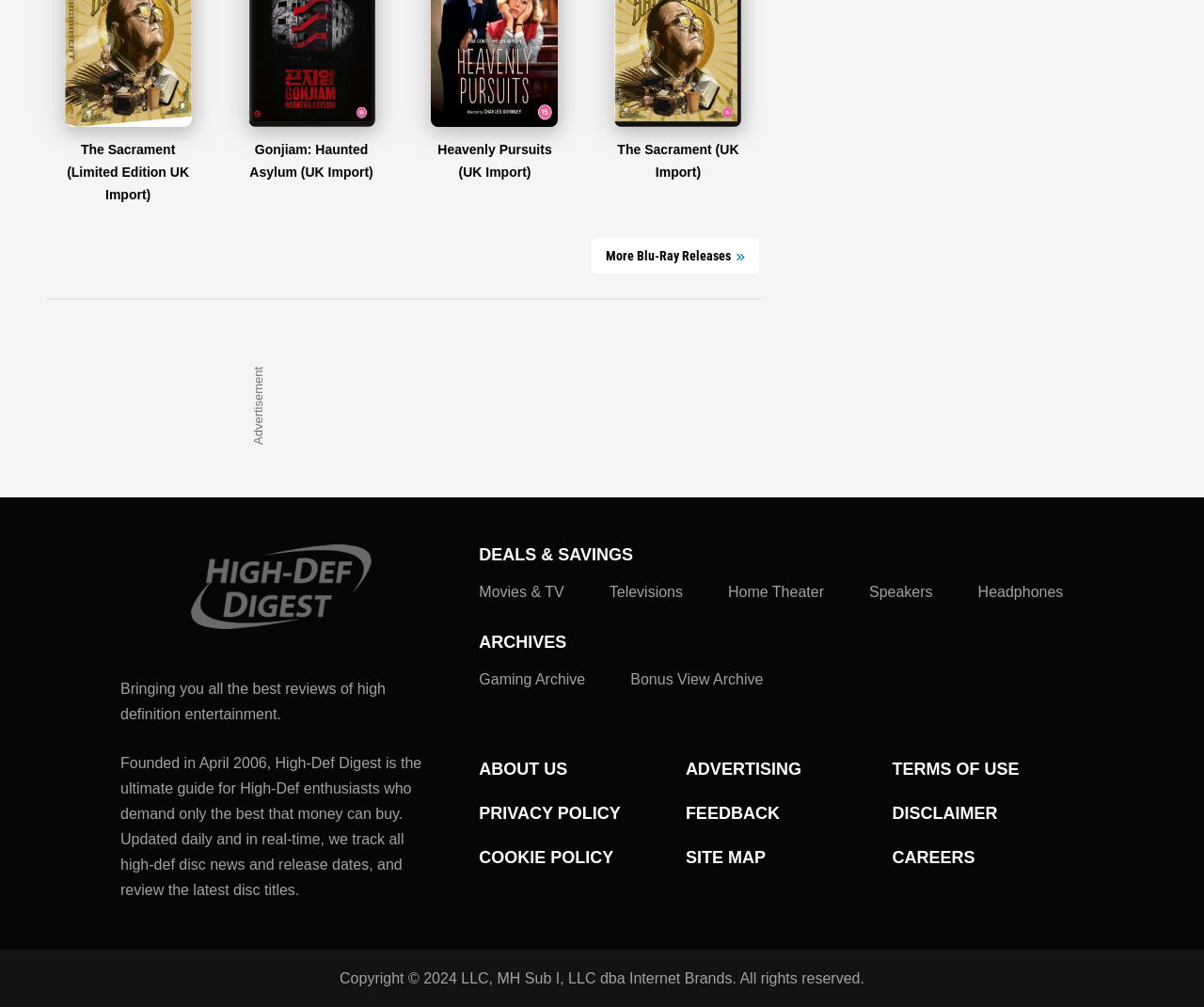Identify the bounding box coordinates of the area that should be clicked in order to complete the given instruction: "Browse deals and savings". The bounding box coordinates should be four float numbers between 0 and 1, i.e., [left, top, right, bottom].

[0.398, 0.542, 0.862, 0.561]